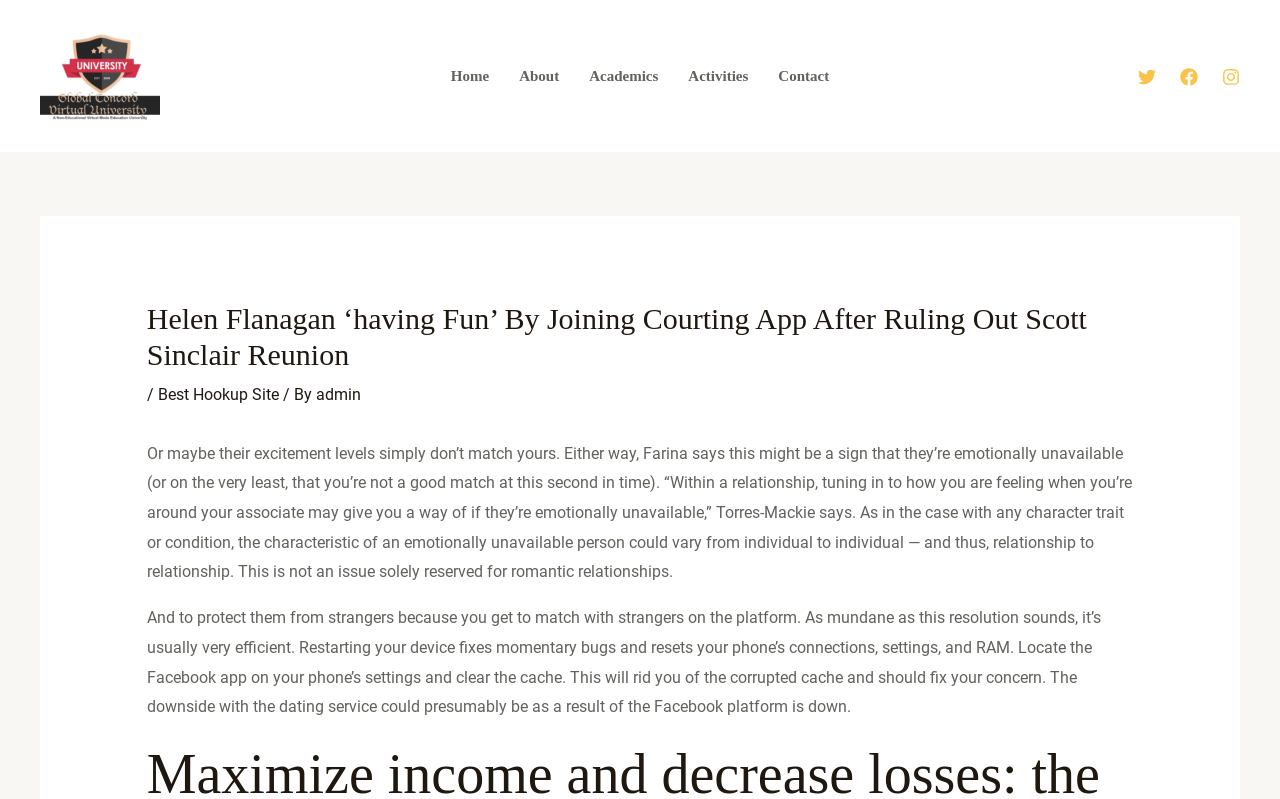Find the bounding box coordinates for the element that must be clicked to complete the instruction: "Read the article about Helen Flanagan". The coordinates should be four float numbers between 0 and 1, indicated as [left, top, right, bottom].

[0.115, 0.377, 0.885, 0.467]